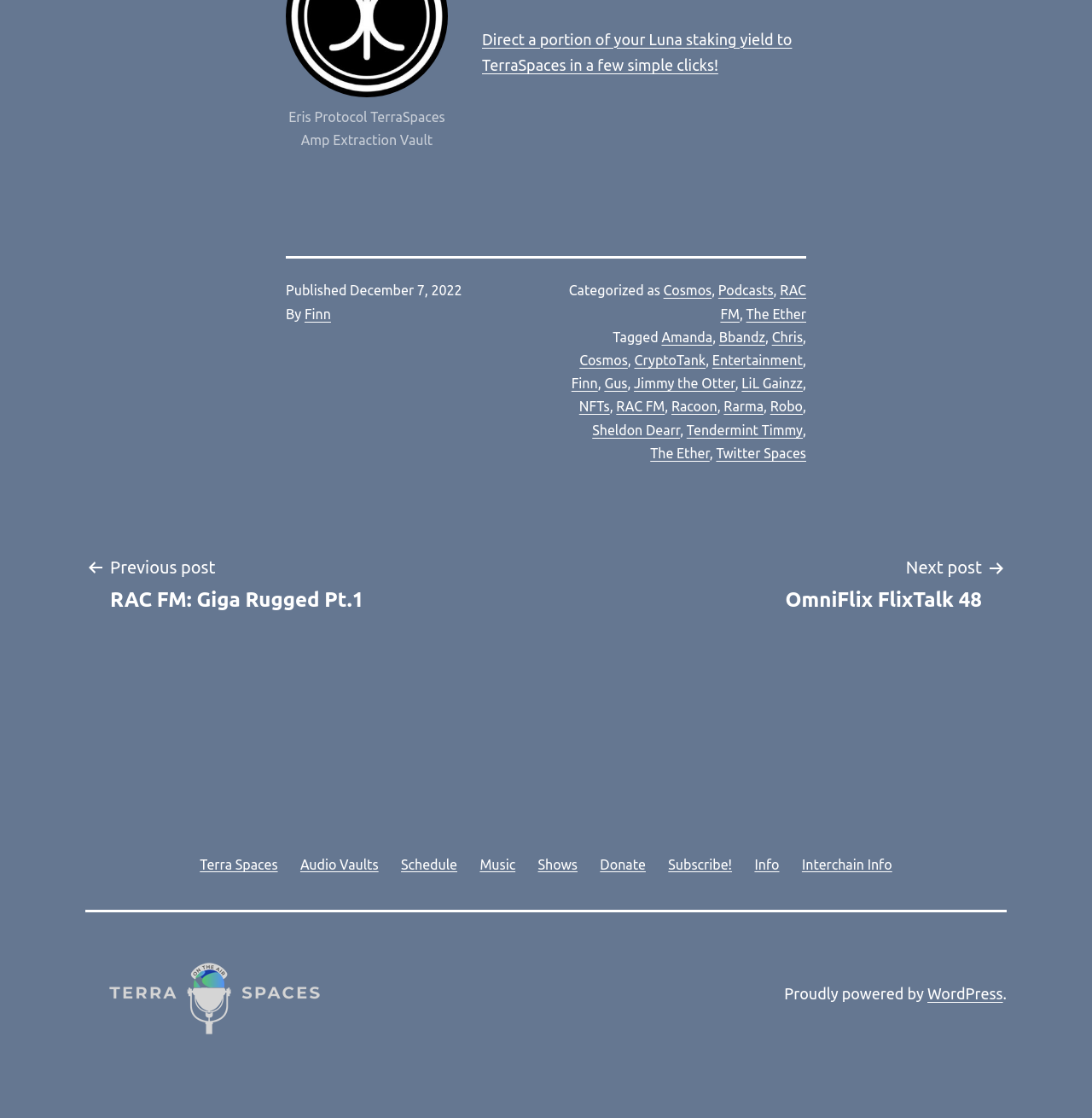Please locate the clickable area by providing the bounding box coordinates to follow this instruction: "Navigate to the previous post RAC FM: Giga Rugged Pt.1".

[0.078, 0.495, 0.356, 0.548]